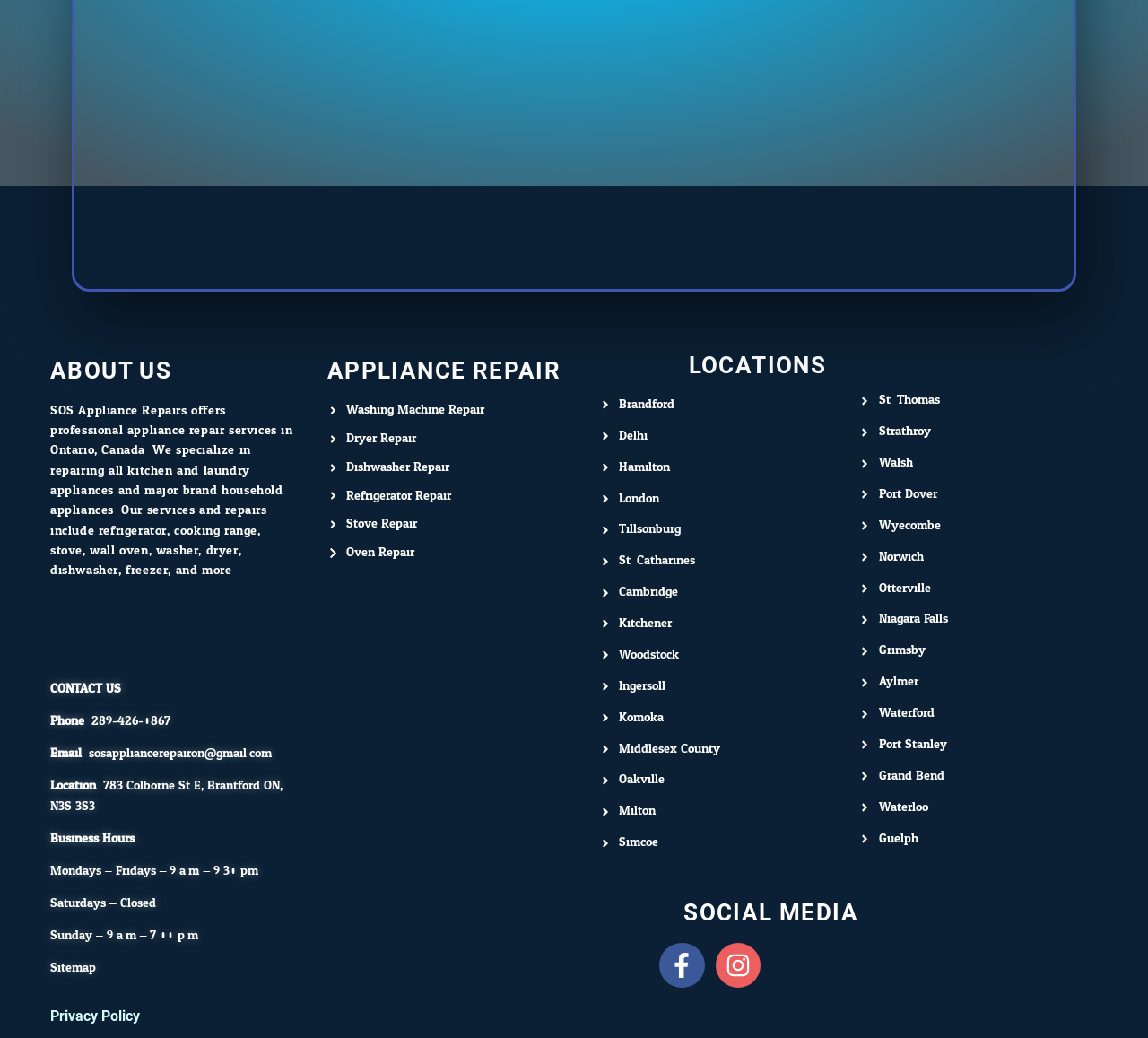Indicate the bounding box coordinates of the clickable region to achieve the following instruction: "Check Business Hours."

[0.044, 0.797, 0.117, 0.818]